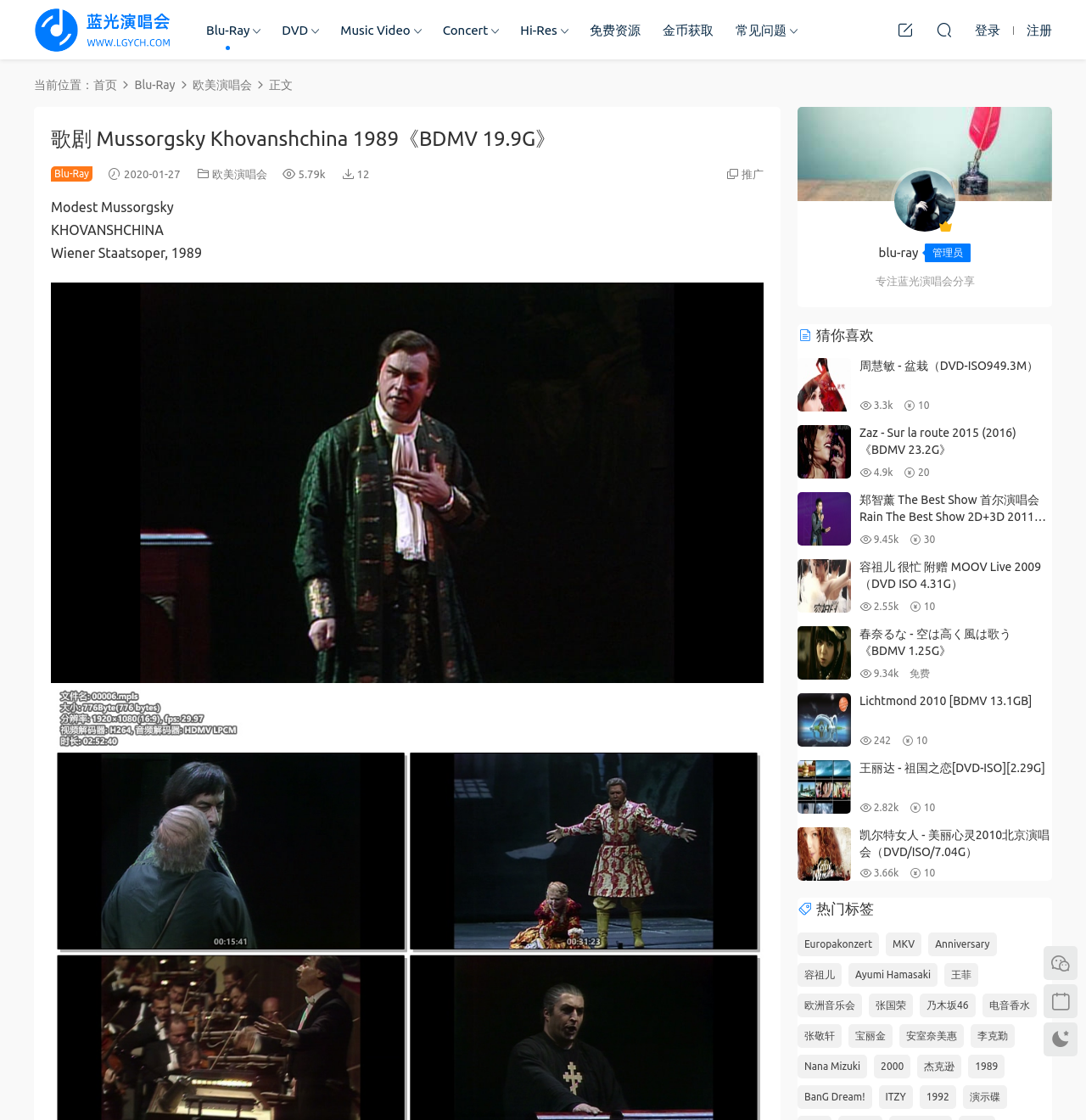Find the bounding box coordinates of the element to click in order to complete this instruction: "View Concert". The bounding box coordinates must be four float numbers between 0 and 1, denoted as [left, top, right, bottom].

[0.397, 0.0, 0.46, 0.053]